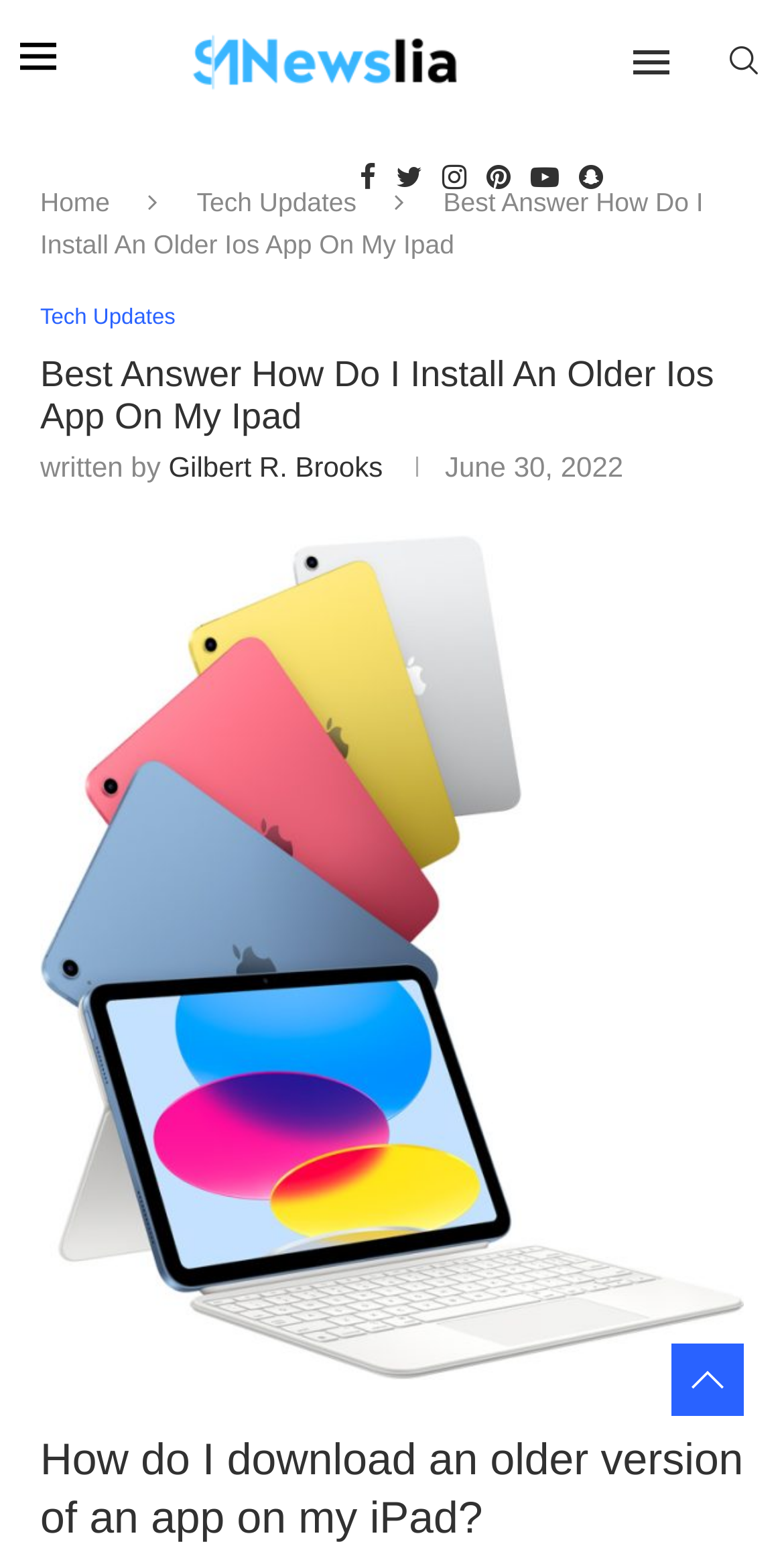Answer the following inquiry with a single word or phrase:
What is the date of the article?

June 30, 2022